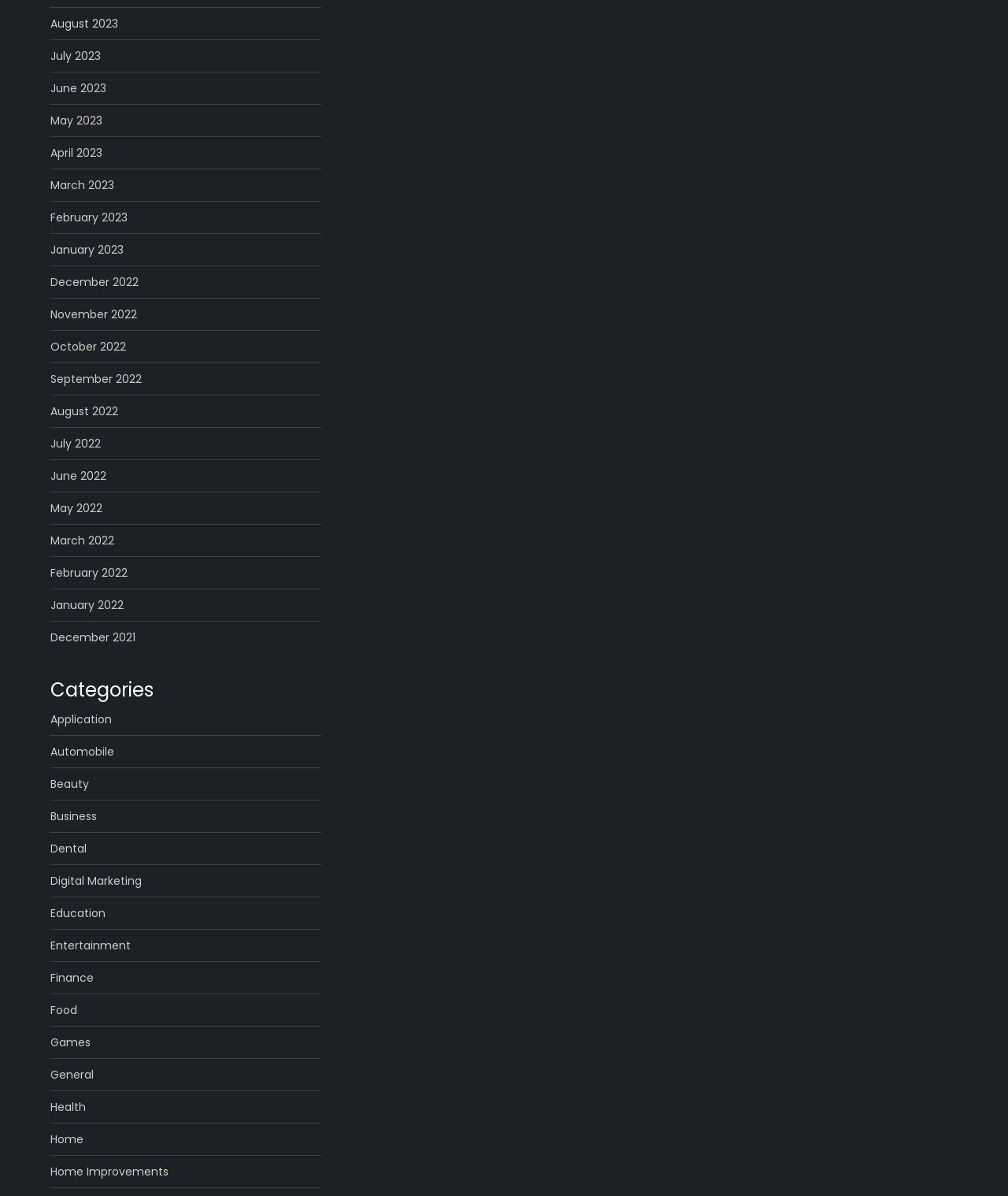Bounding box coordinates are specified in the format (top-left x, top-left y, bottom-right x, bottom-right y). All values are floating point numbers bounded between 0 and 1. Please provide the bounding box coordinate of the region this sentence describes: Credit Card & finance

None